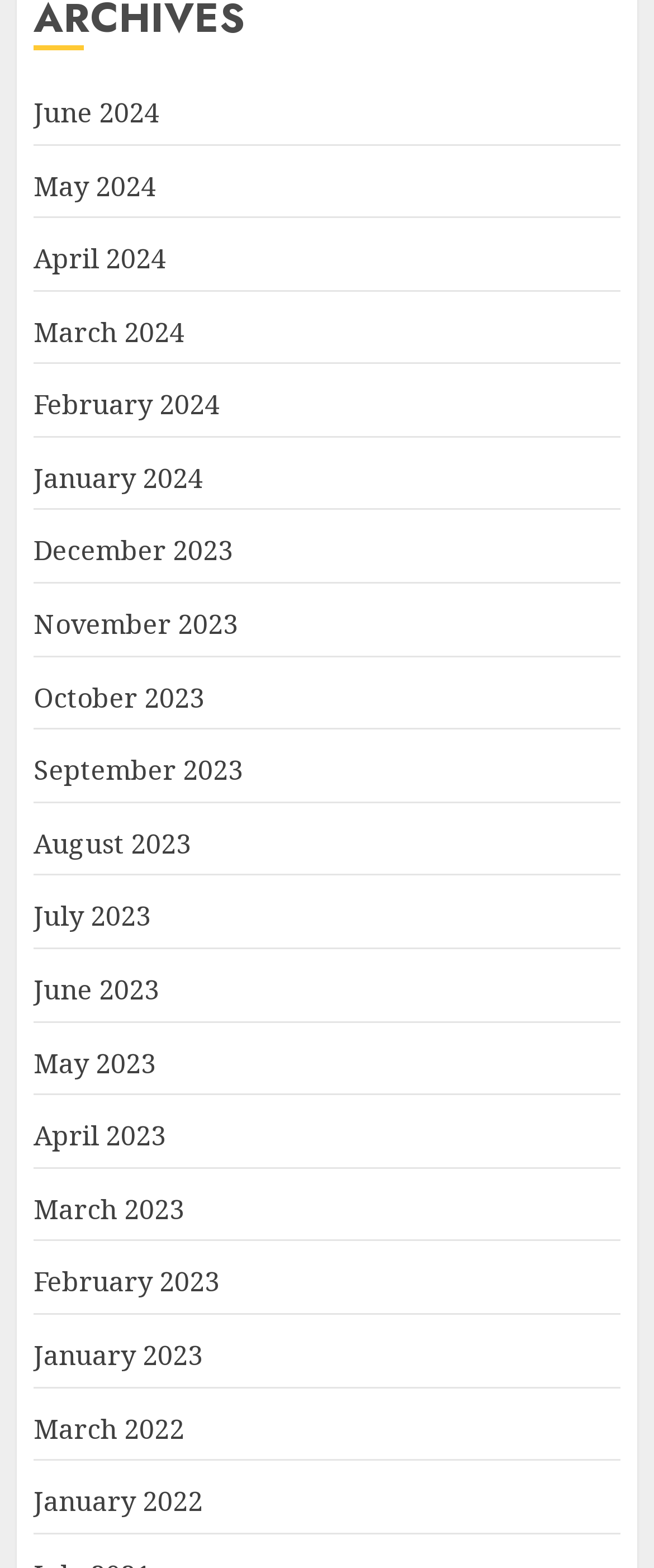Determine the bounding box coordinates of the clickable area required to perform the following instruction: "go to May 2023". The coordinates should be represented as four float numbers between 0 and 1: [left, top, right, bottom].

[0.051, 0.666, 0.238, 0.691]